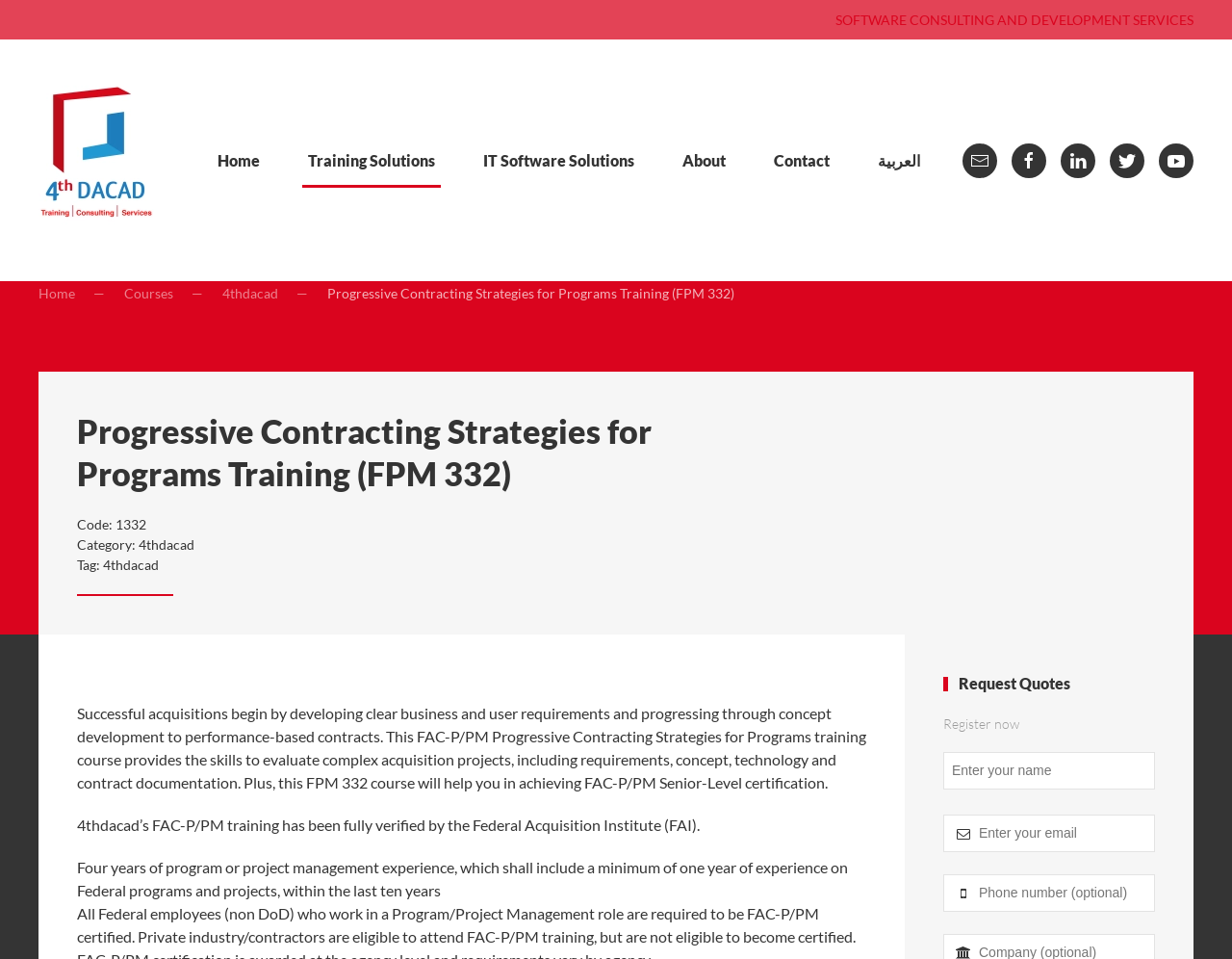Please locate the bounding box coordinates of the element that should be clicked to achieve the given instruction: "Click the 'Training Solutions' button".

[0.245, 0.127, 0.358, 0.207]